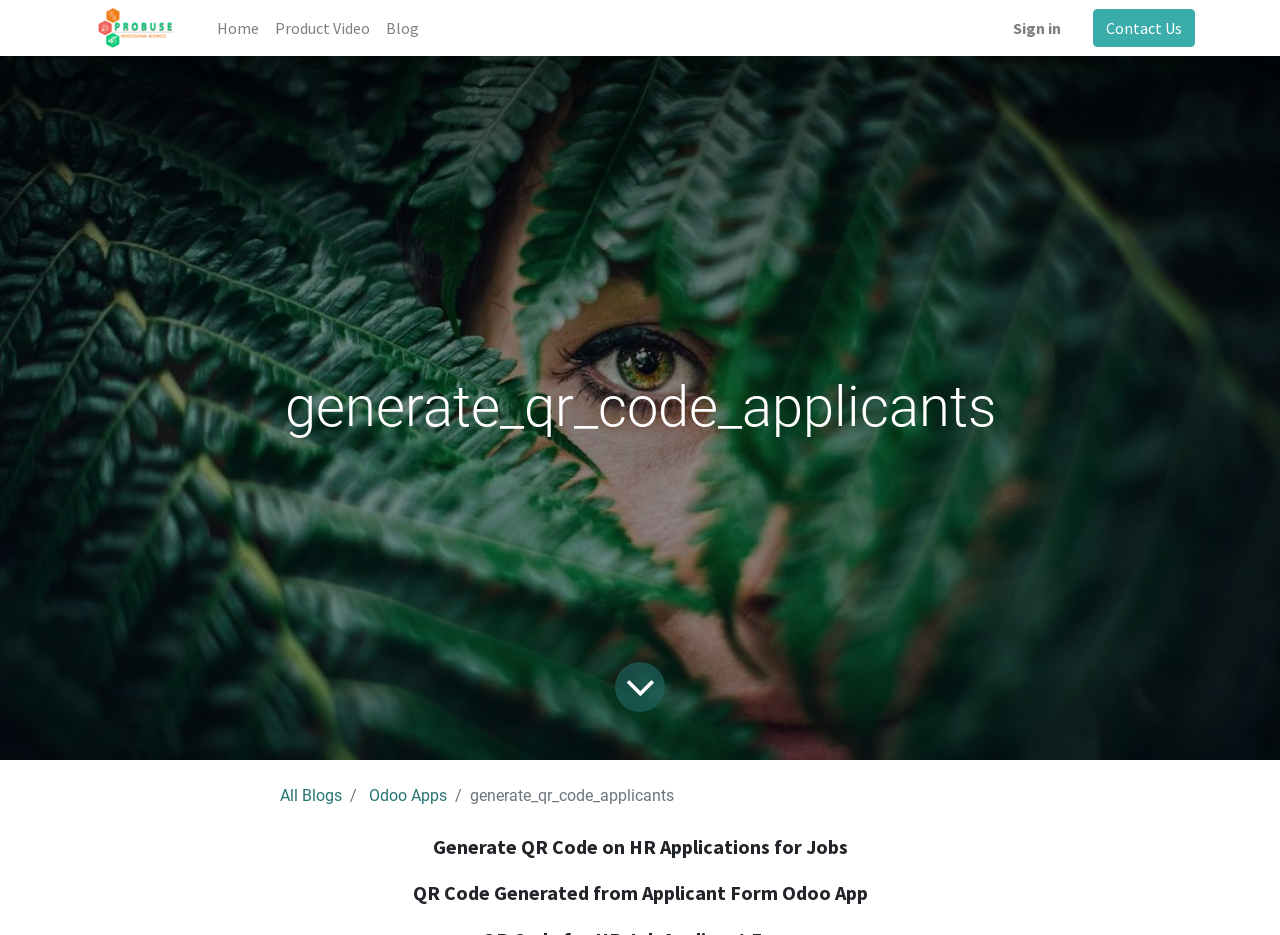Please determine the bounding box coordinates of the element to click on in order to accomplish the following task: "Click the logo of Probuse Apps Demo Video Server". Ensure the coordinates are four float numbers ranging from 0 to 1, i.e., [left, top, right, bottom].

[0.066, 0.009, 0.145, 0.051]